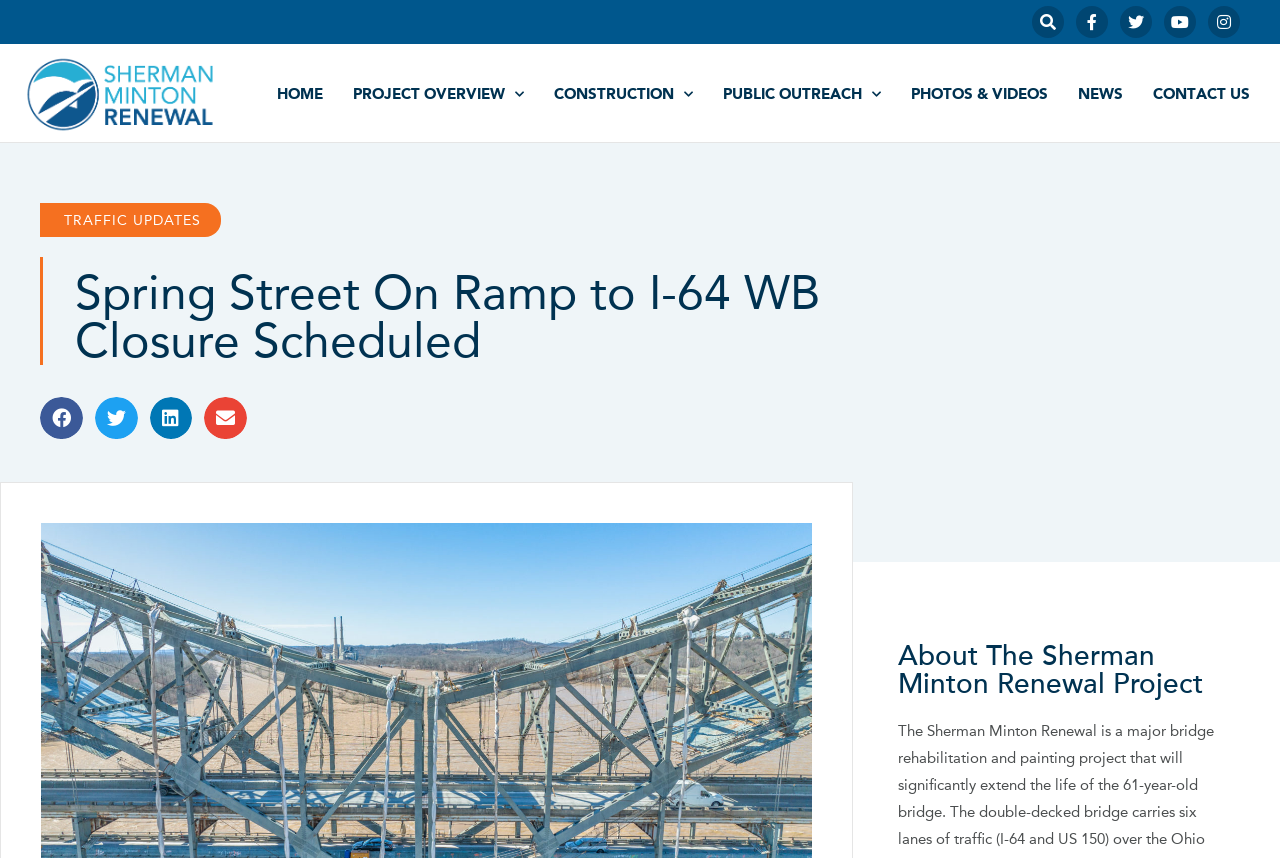Determine the bounding box coordinates of the region to click in order to accomplish the following instruction: "Learn about refinancing mortgage". Provide the coordinates as four float numbers between 0 and 1, specifically [left, top, right, bottom].

None